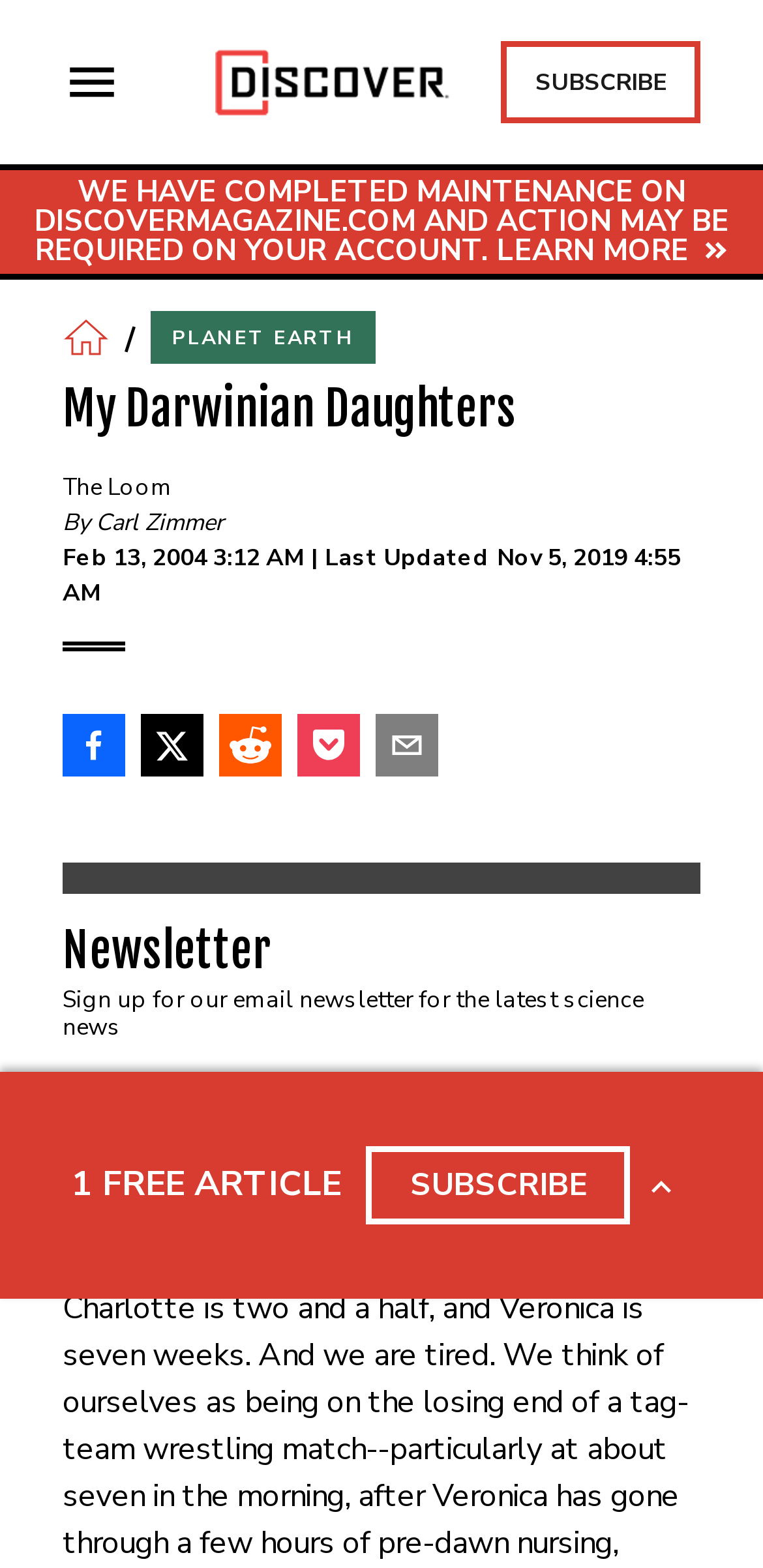Determine the bounding box coordinates of the clickable region to execute the instruction: "View the 'PLANET EARTH' section". The coordinates should be four float numbers between 0 and 1, denoted as [left, top, right, bottom].

[0.197, 0.198, 0.492, 0.232]